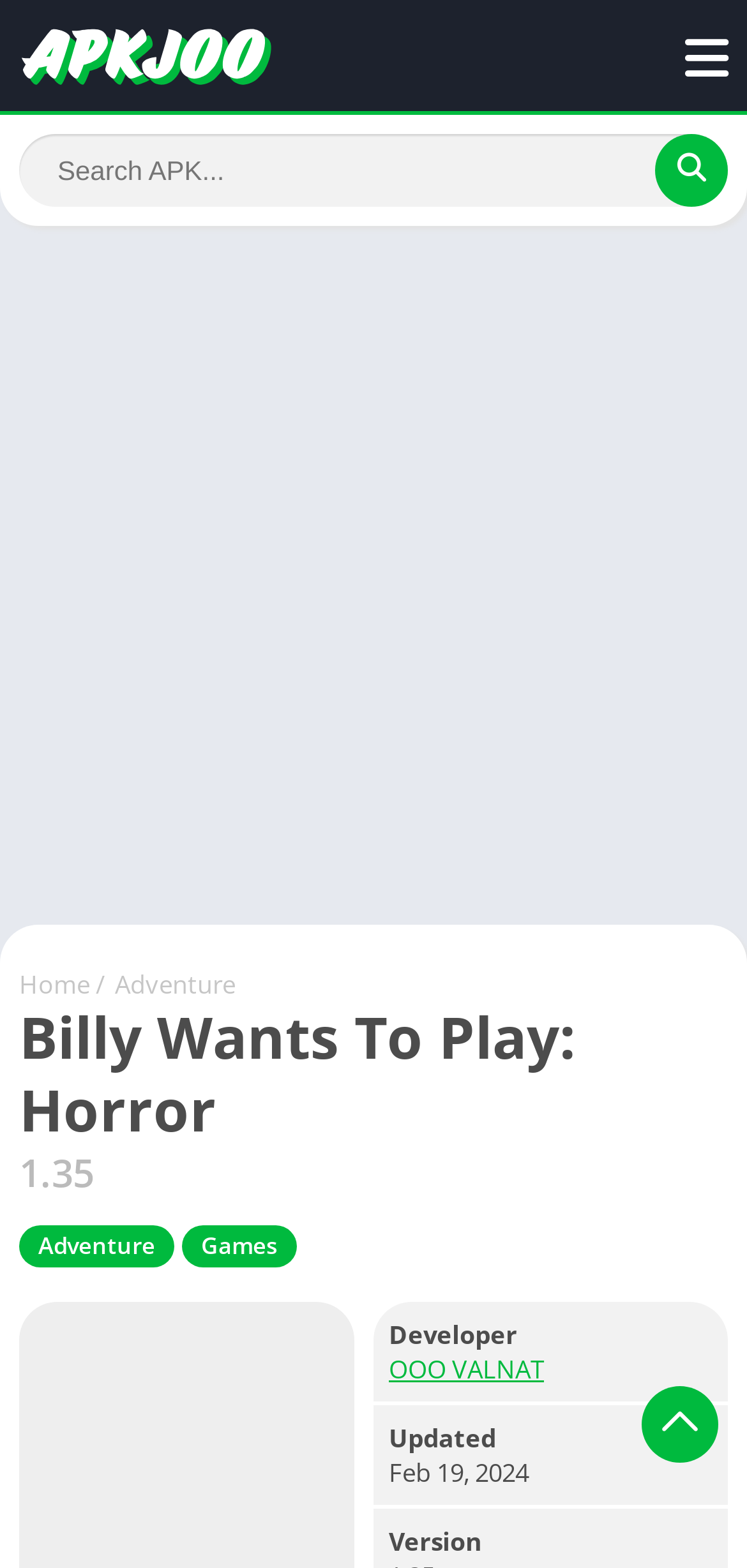Determine the bounding box coordinates of the region to click in order to accomplish the following instruction: "Go to Home page". Provide the coordinates as four float numbers between 0 and 1, specifically [left, top, right, bottom].

[0.026, 0.616, 0.121, 0.638]